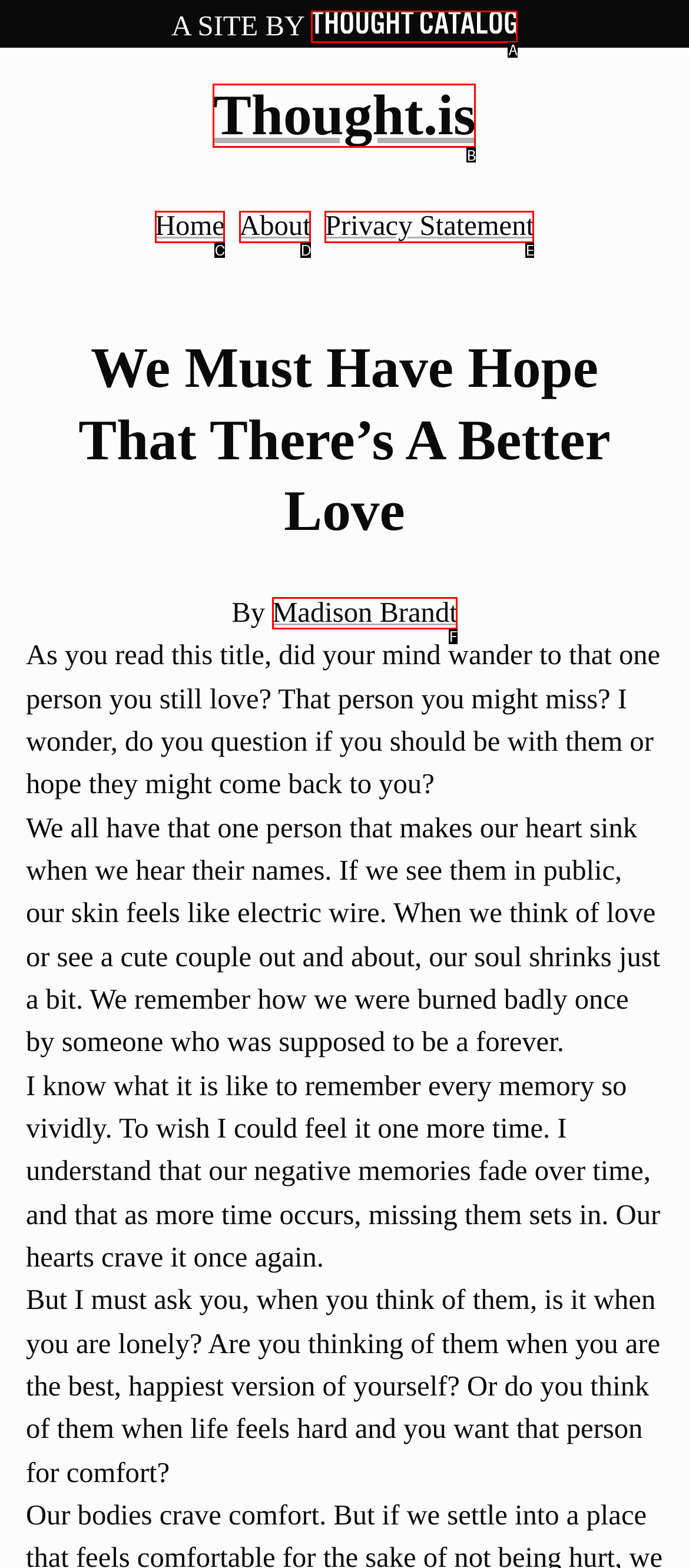Select the option that corresponds to the description: Thought.is
Respond with the letter of the matching choice from the options provided.

B